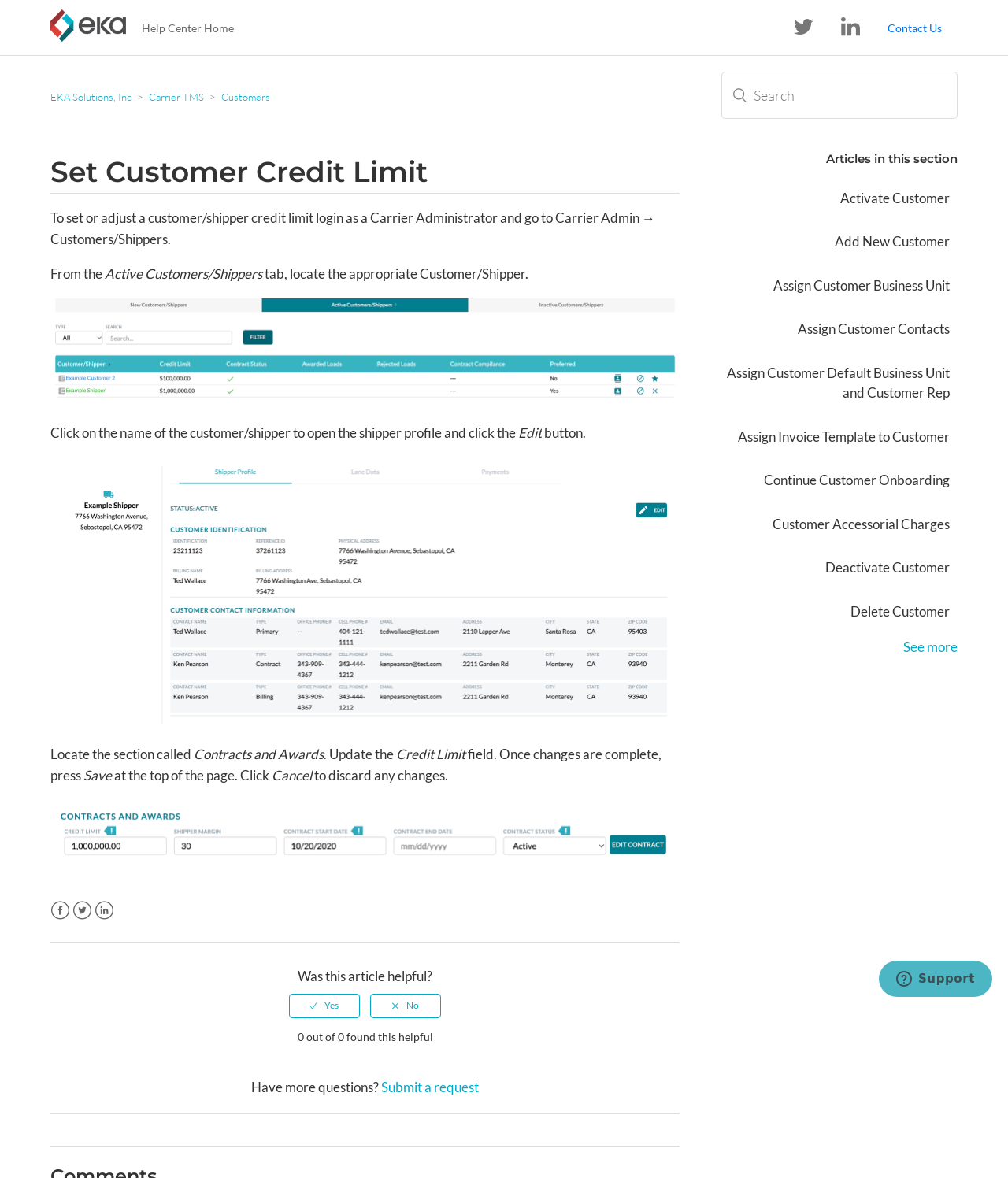What is the main heading displayed on the webpage? Please provide the text.

Set Customer Credit Limit